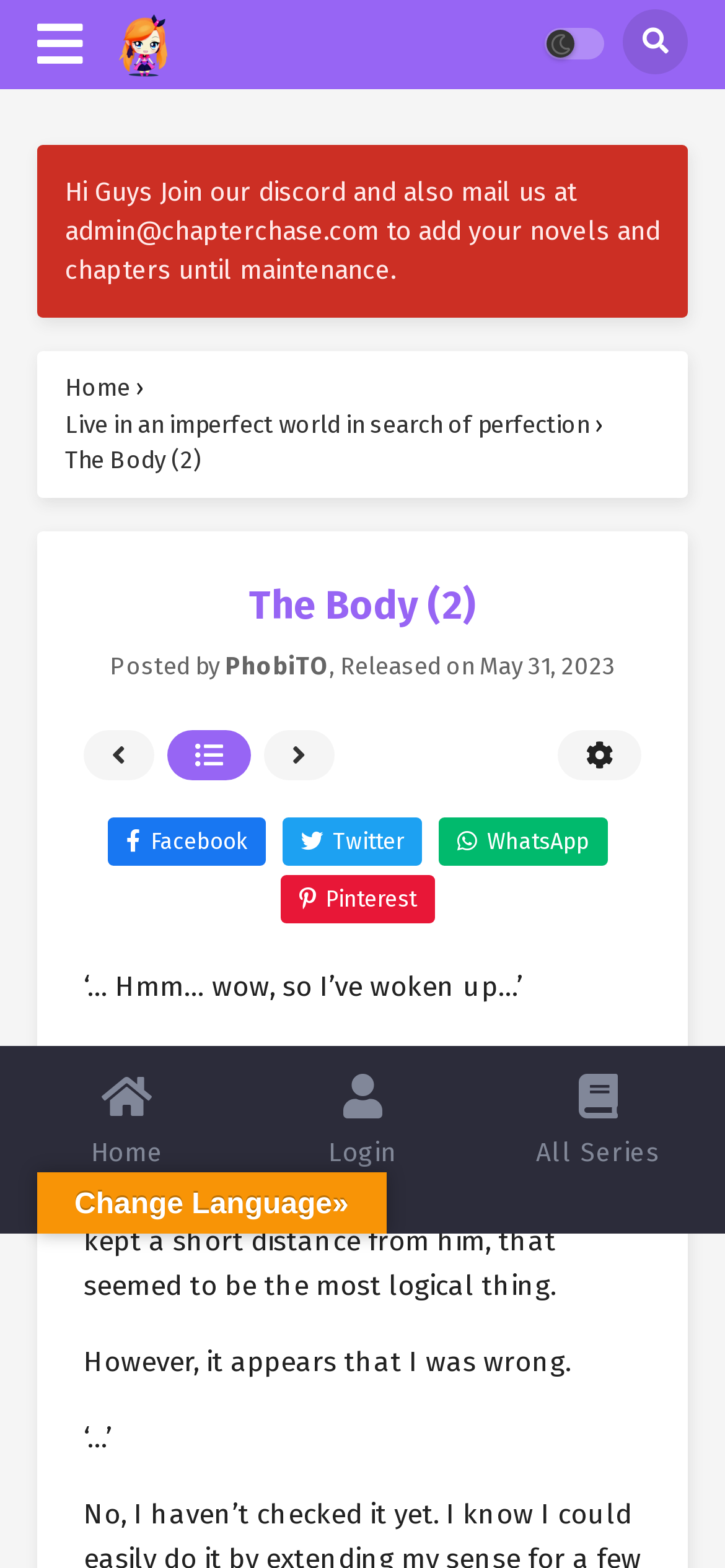What is the name of the chapter being displayed?
Could you give a comprehensive explanation in response to this question?

I determined the answer by looking at the heading element with the text 'The Body (2)' which is located at the top of the webpage, indicating that it is the title of the chapter being displayed.